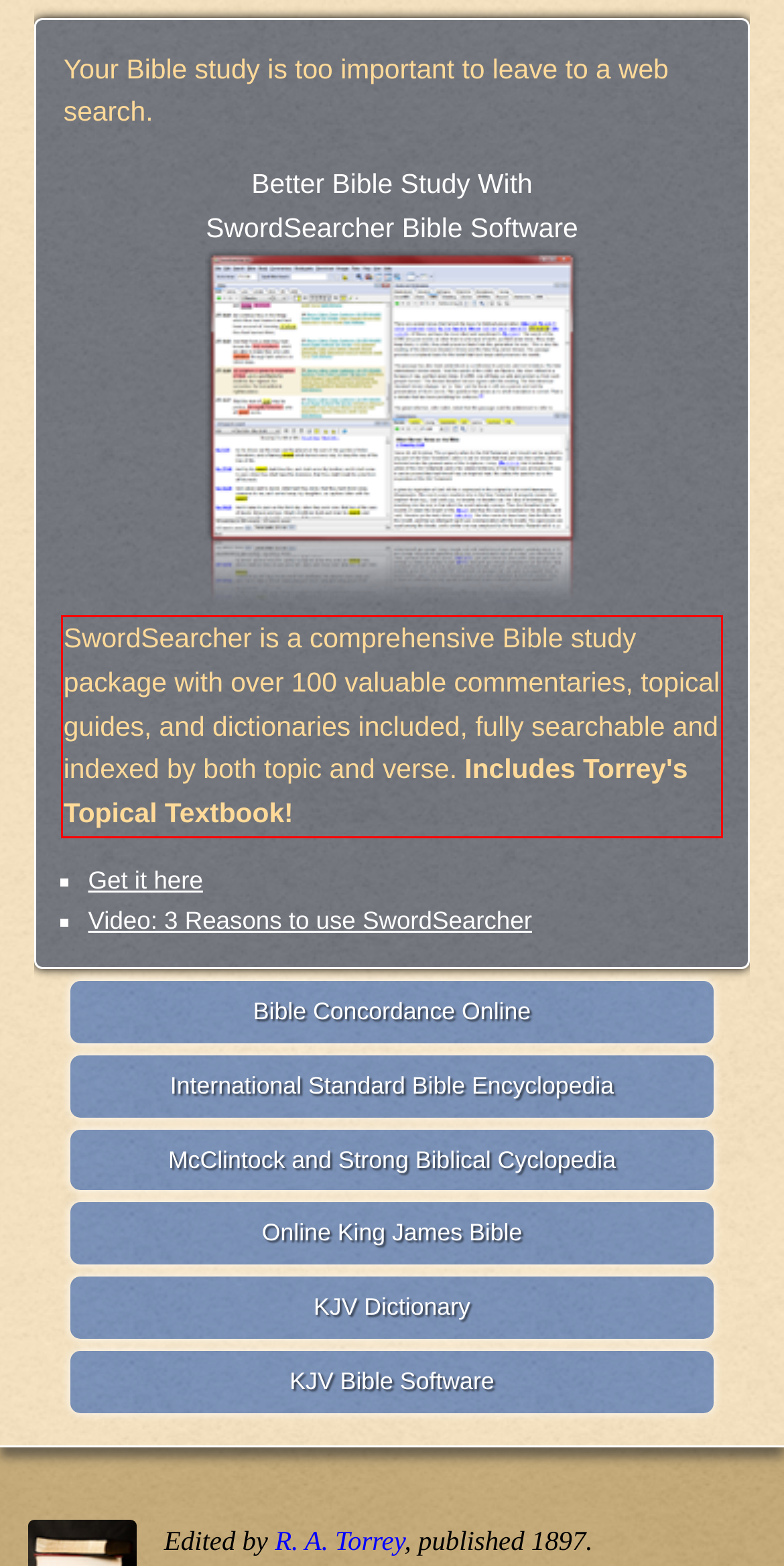Look at the provided screenshot of the webpage and perform OCR on the text within the red bounding box.

SwordSearcher is a comprehensive Bible study package with over 100 valuable commentaries, topical guides, and dictionaries included, fully searchable and indexed by both topic and verse. Includes Torrey's Topical Textbook!